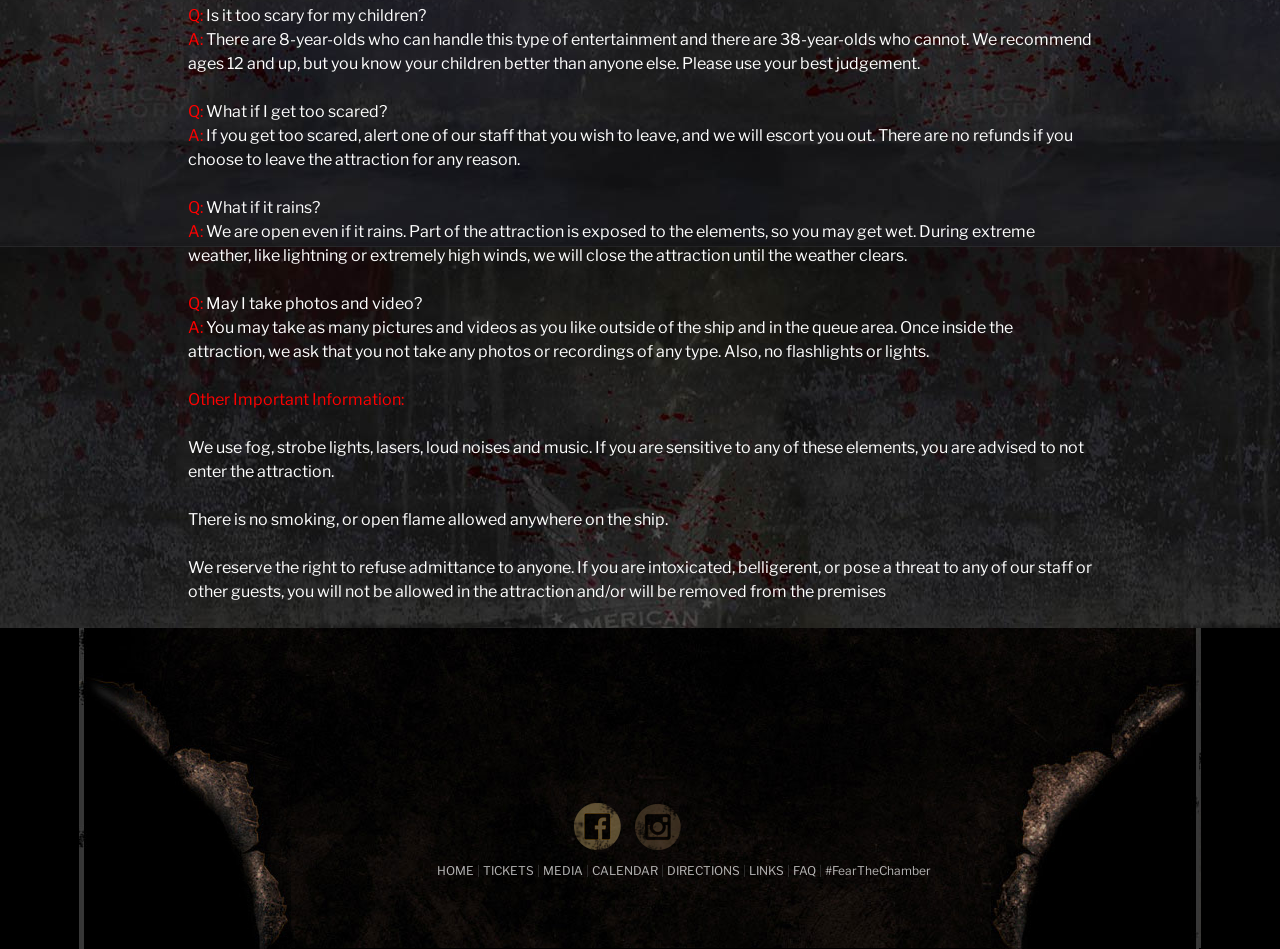Highlight the bounding box coordinates of the element that should be clicked to carry out the following instruction: "Enter your name in the 'Name' field". The coordinates must be given as four float numbers ranging from 0 to 1, i.e., [left, top, right, bottom].

None